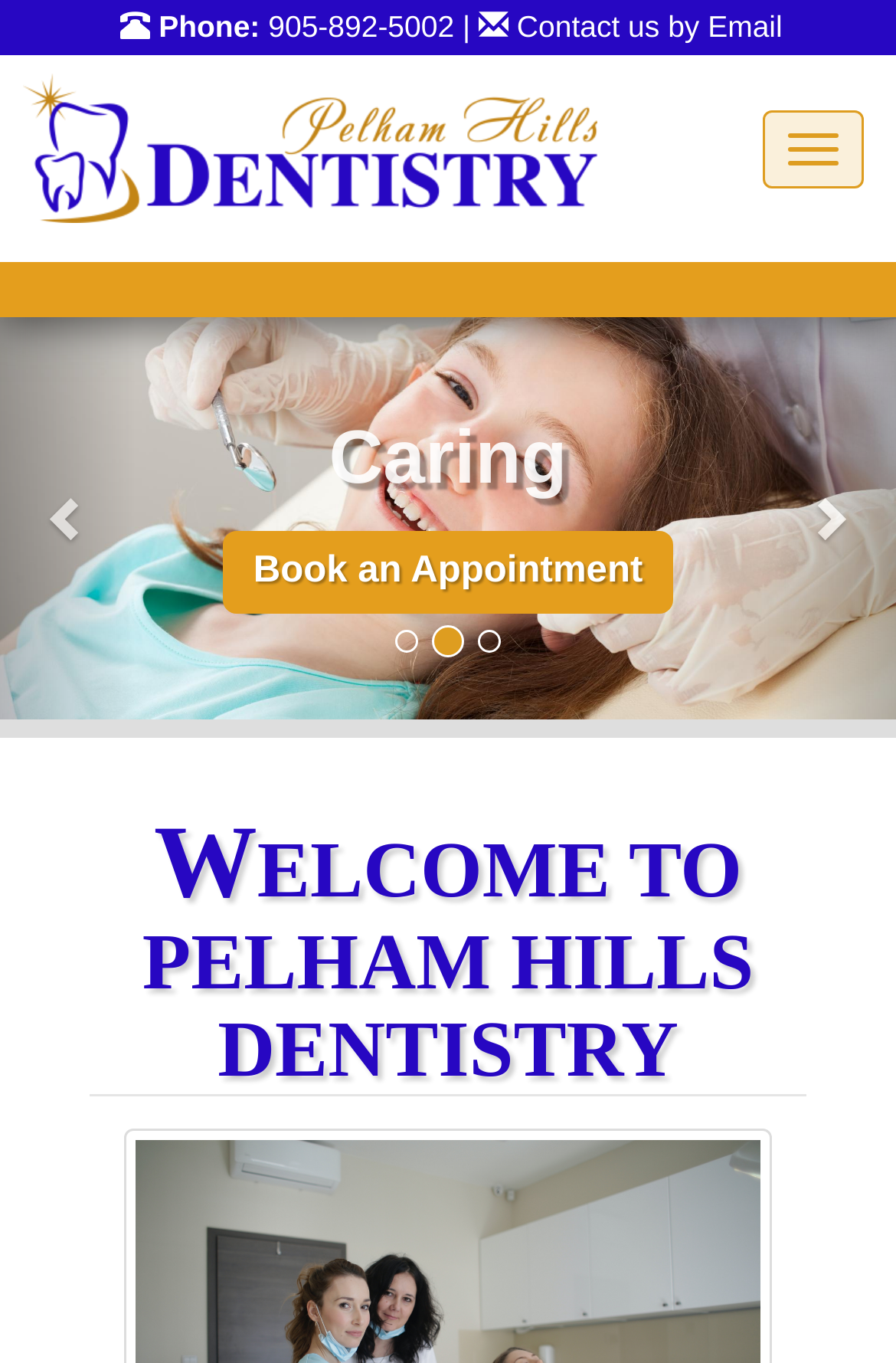Provide the bounding box coordinates for the UI element that is described as: "Contact us by Email".

[0.577, 0.007, 0.873, 0.032]